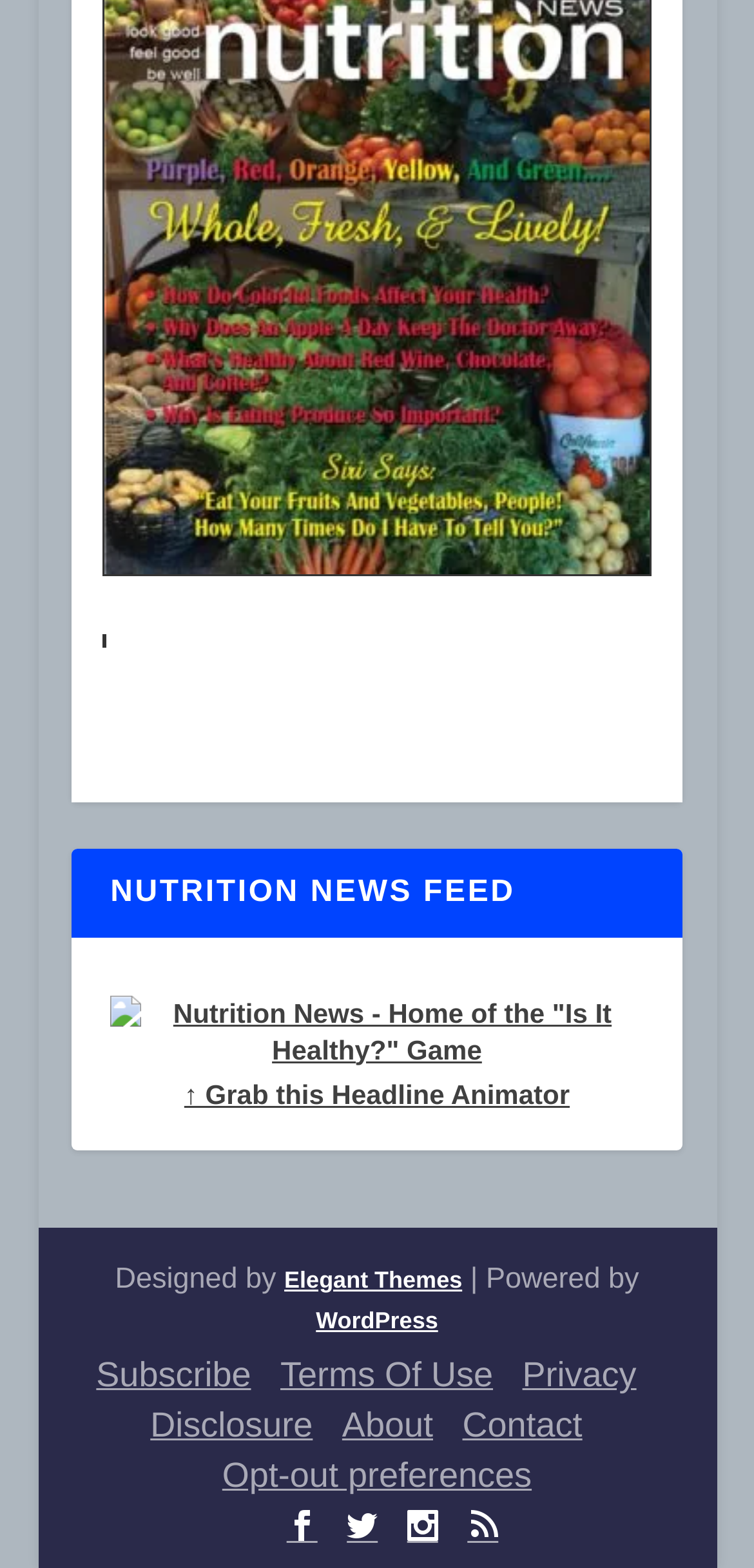Using the format (top-left x, top-left y, bottom-right x, bottom-right y), and given the element description, identify the bounding box coordinates within the screenshot: Opt-out preferences

[0.295, 0.928, 0.705, 0.953]